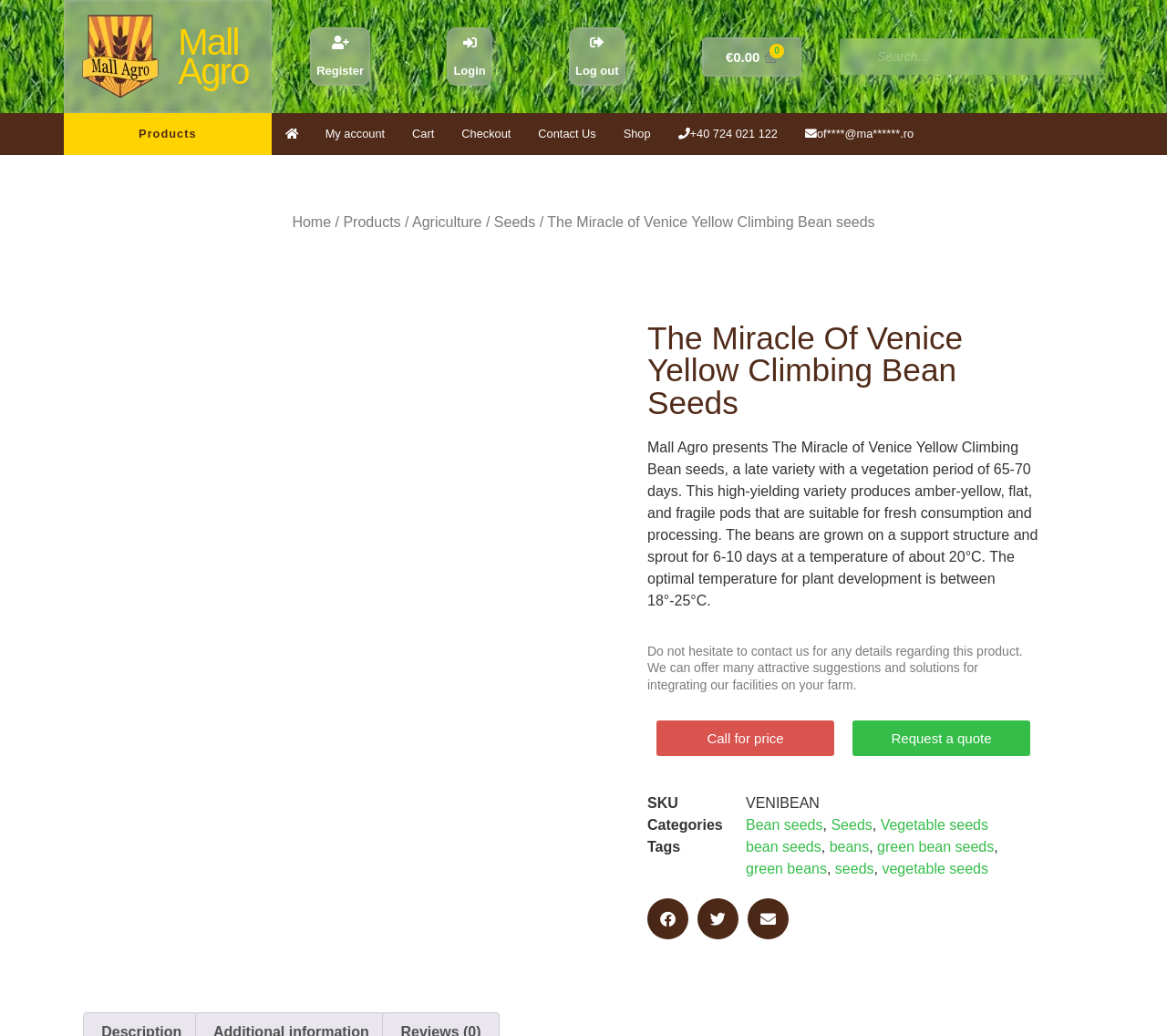What is the SKU of the product?
Use the image to answer the question with a single word or phrase.

VENIBEAN